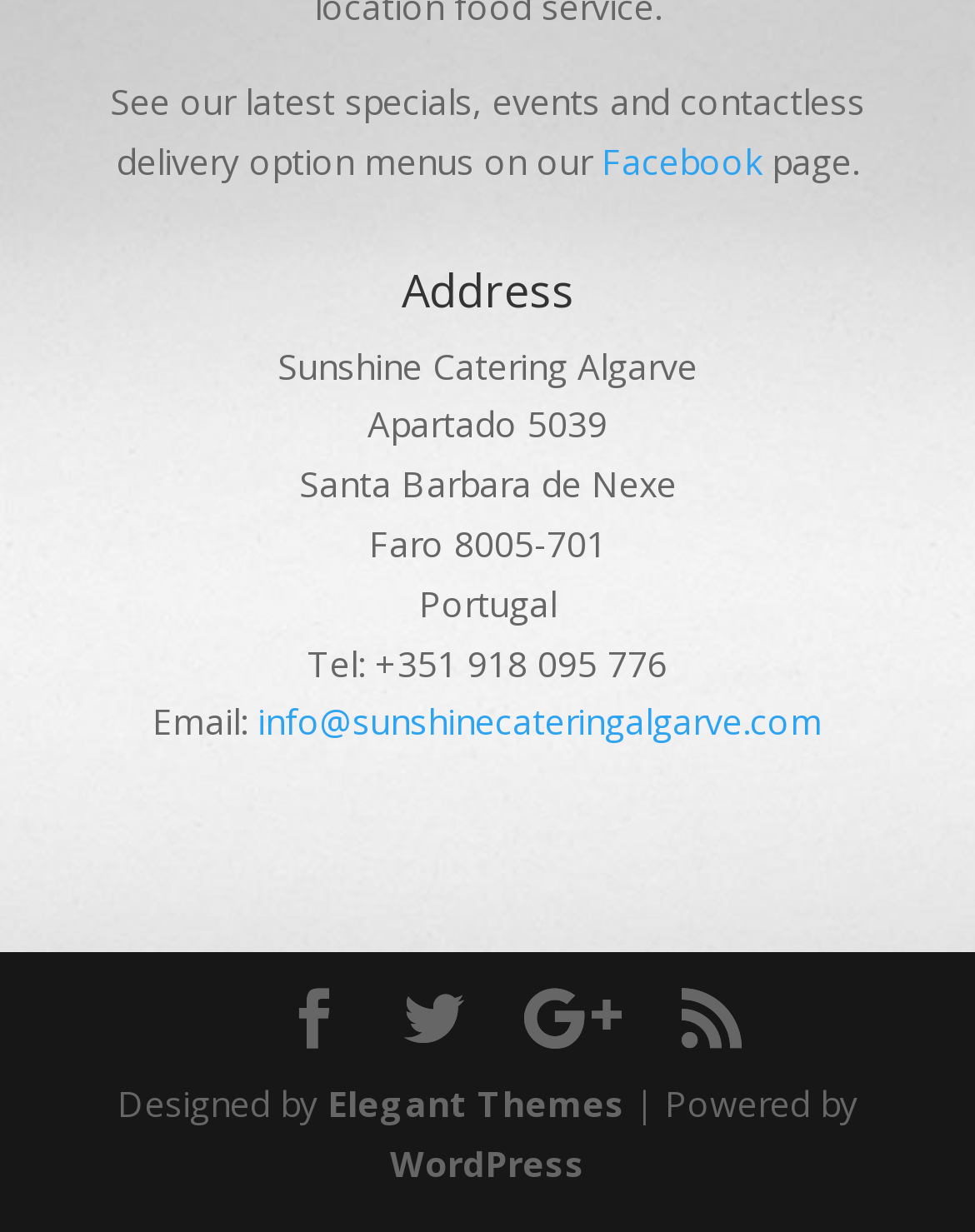Locate the bounding box coordinates of the clickable part needed for the task: "Check social media".

[0.291, 0.804, 0.353, 0.854]